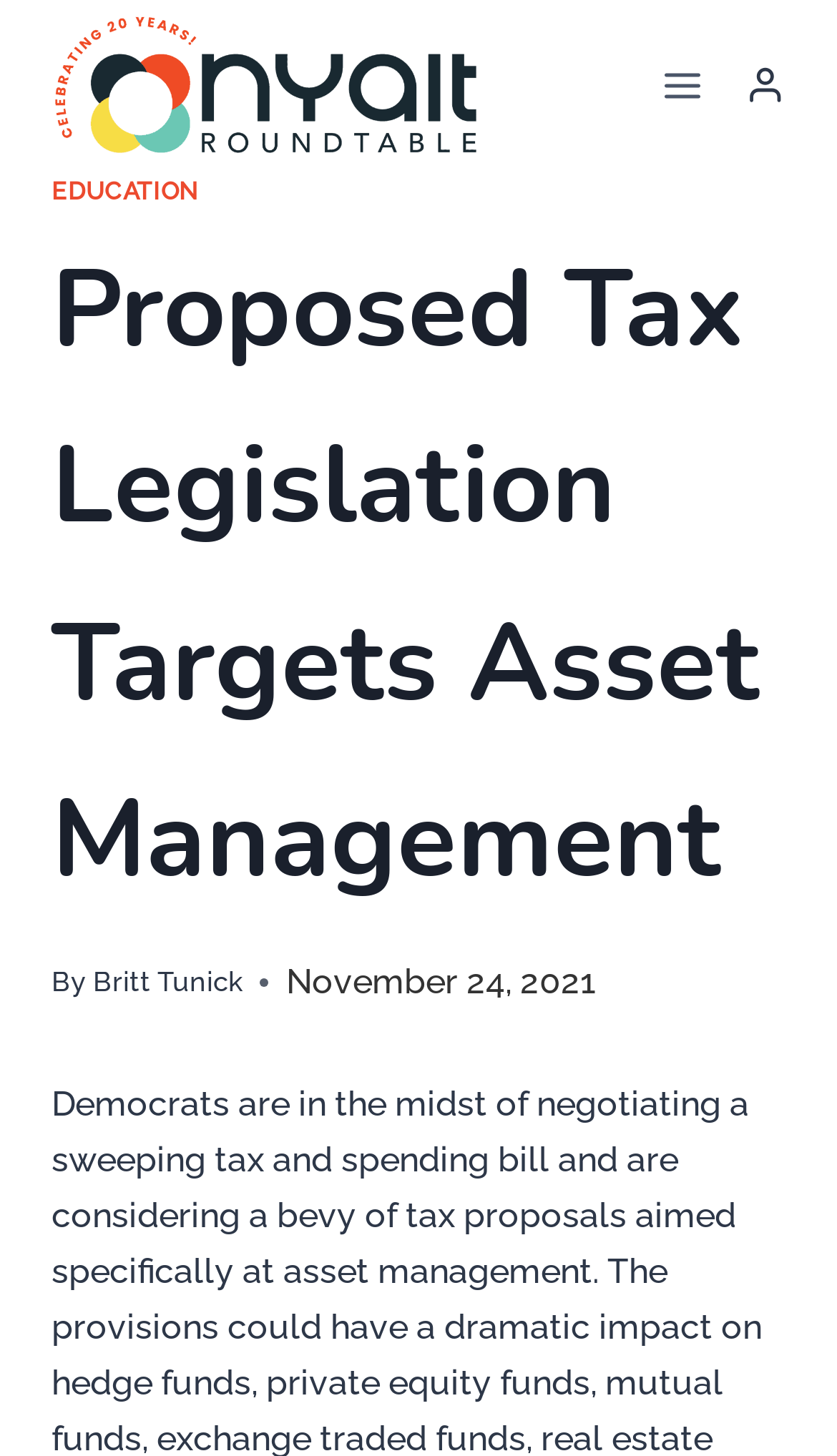Give a one-word or one-phrase response to the question:
Is the menu expanded?

No